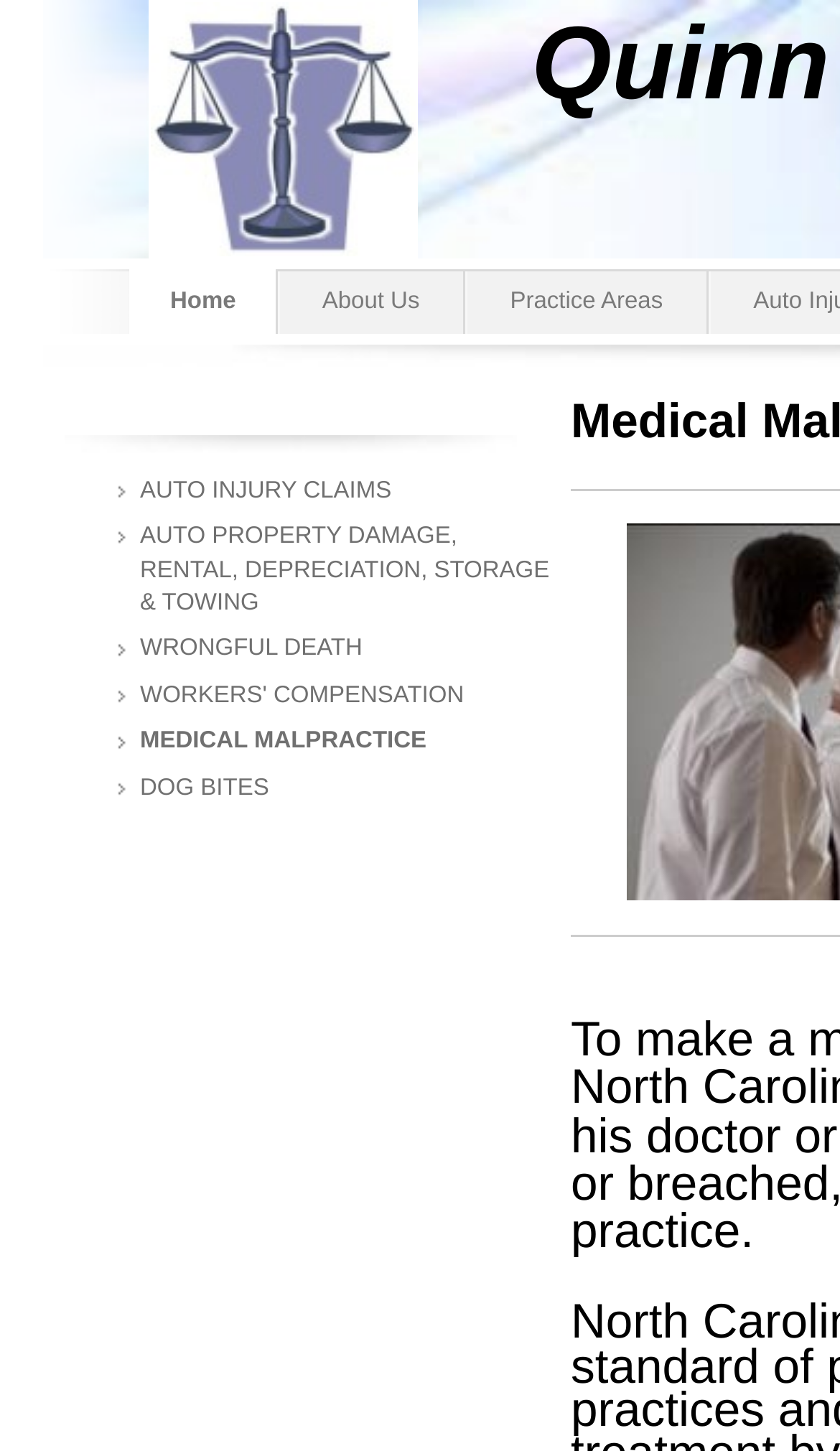Please extract the primary headline from the webpage.

Medical Malpractice Actions